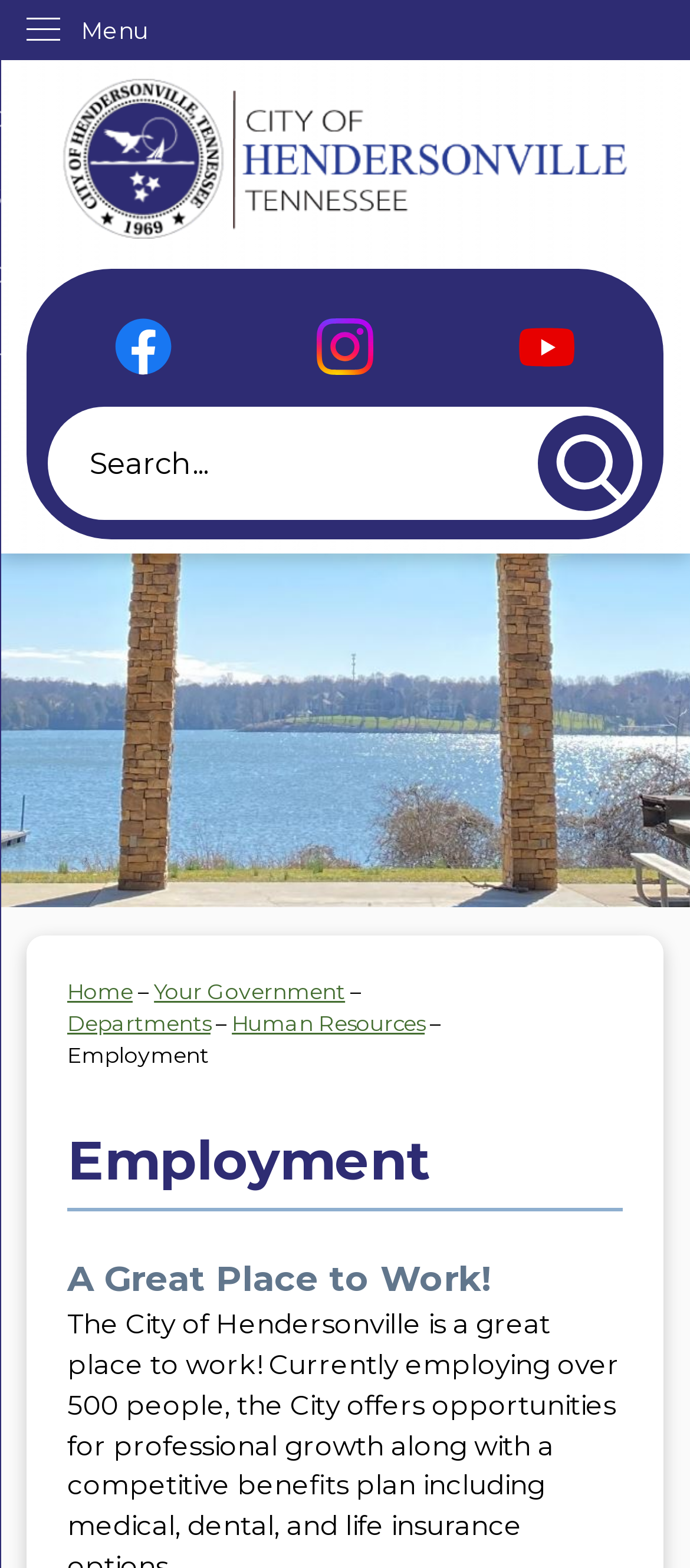Specify the bounding box coordinates of the area to click in order to follow the given instruction: "View Human Resources page."

[0.336, 0.644, 0.616, 0.661]